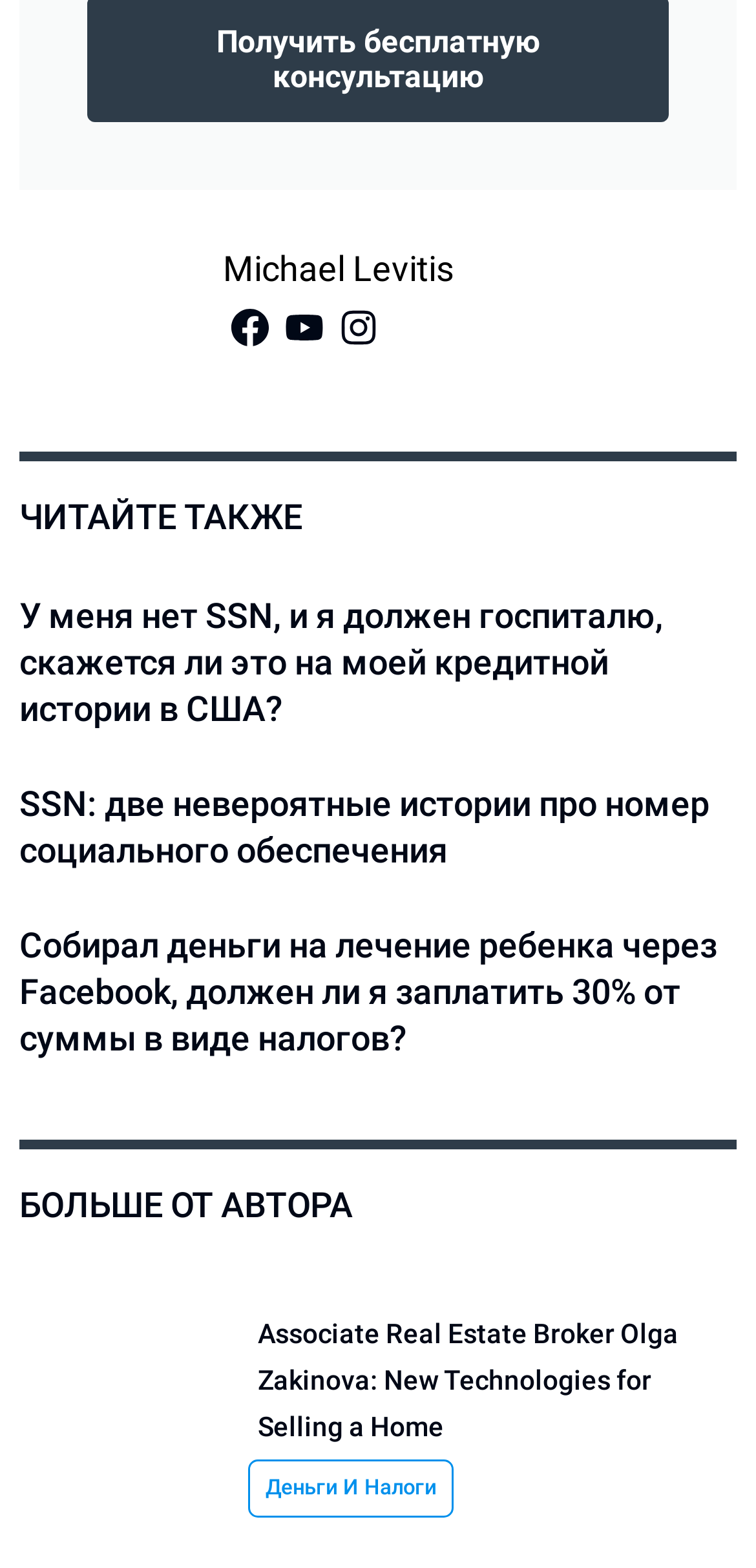Locate the bounding box coordinates for the element described below: "alt="goh-rhy-yan-p_5BnqHfz3Y-unsplash (1)"". The coordinates must be four float values between 0 and 1, formatted as [left, top, right, bottom].

[0.038, 0.835, 0.315, 0.969]